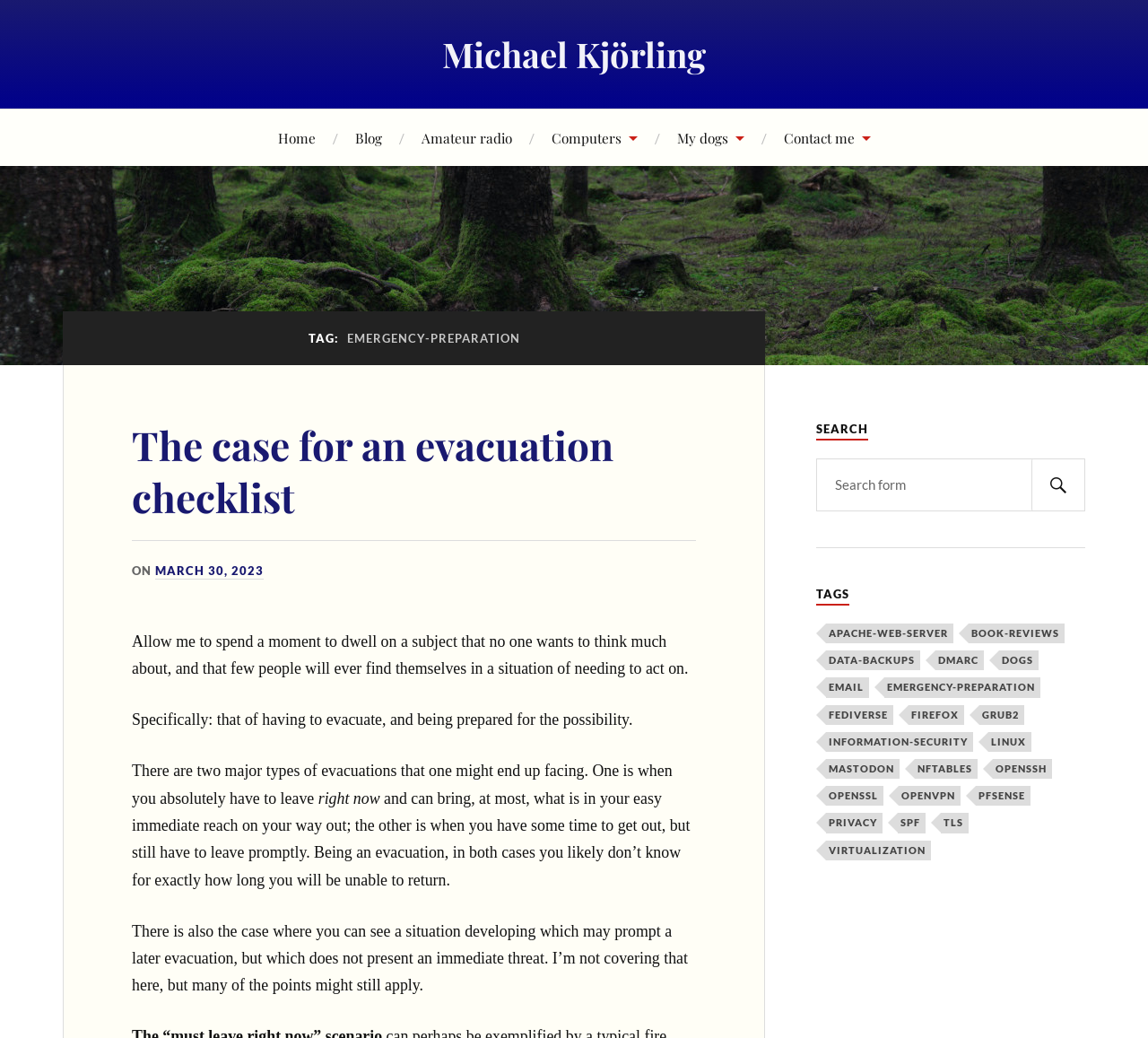What is the purpose of an evacuation checklist?
Using the image, answer in one word or phrase.

to be prepared for evacuation